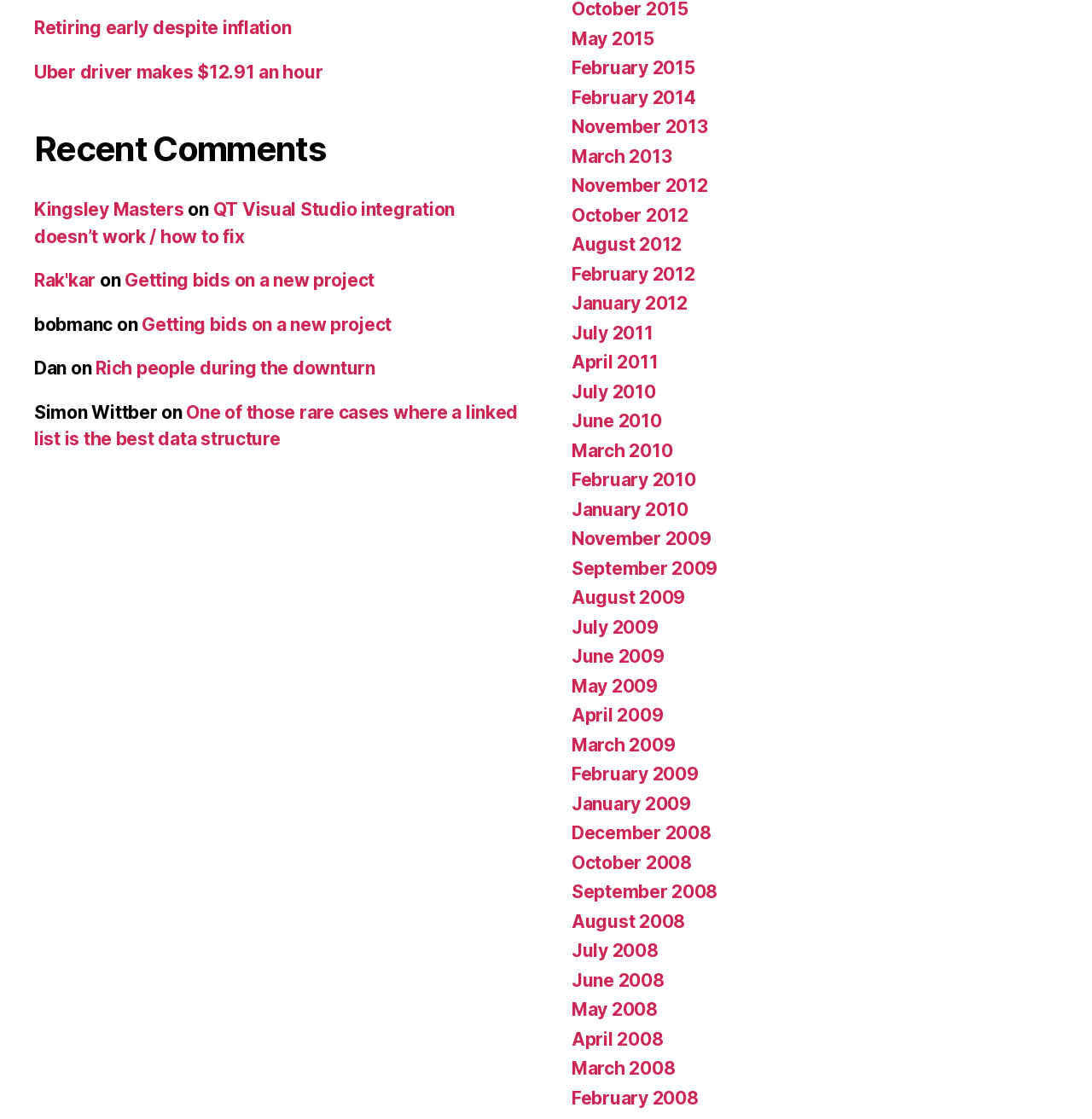What is the topic of the recent comments section?
Observe the image and answer the question with a one-word or short phrase response.

Various topics